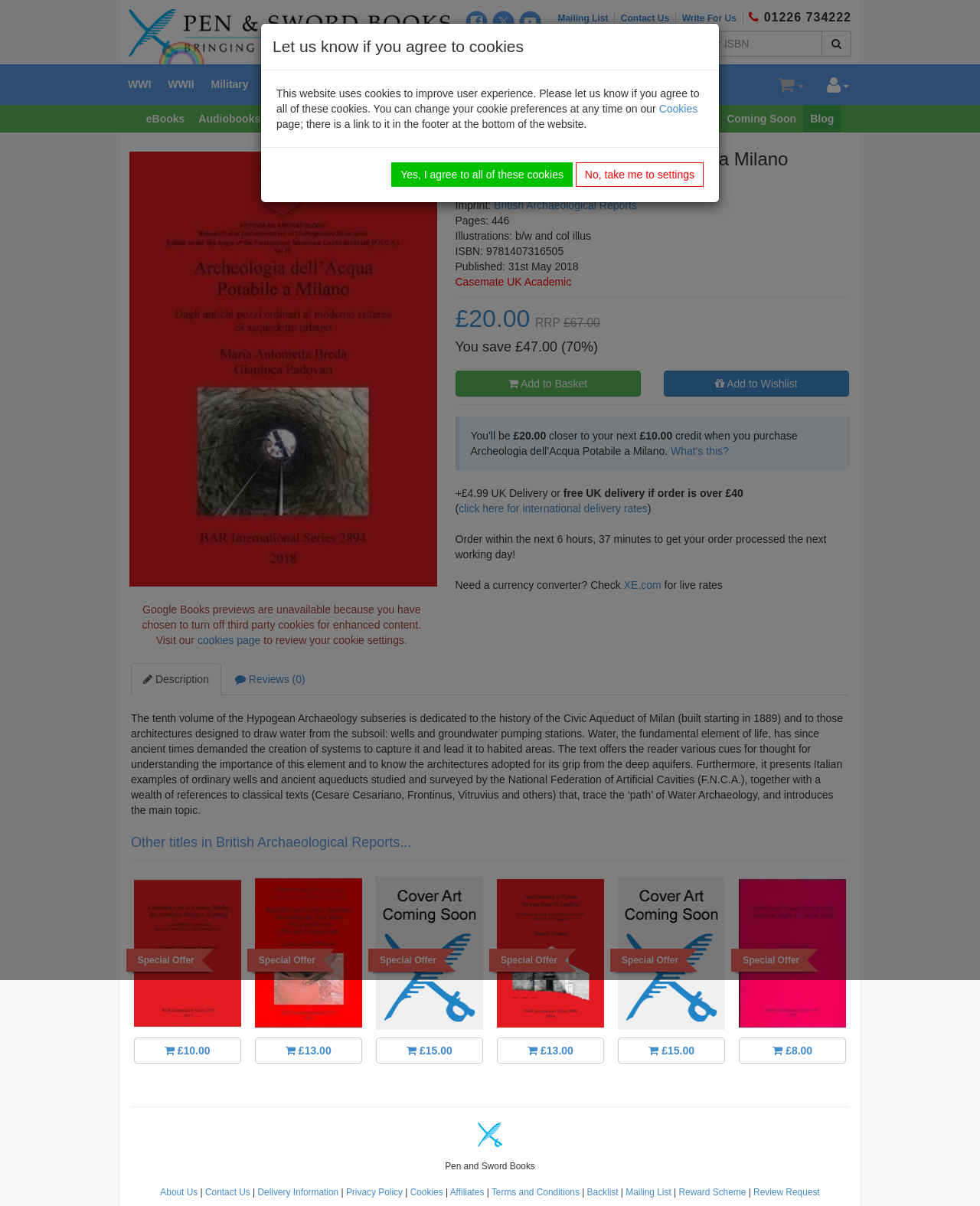Please specify the coordinates of the bounding box for the element that should be clicked to carry out this instruction: "Add Archeologia dell’Acqua Potabile a Milano to basket". The coordinates must be four float numbers between 0 and 1, formatted as [left, top, right, bottom].

[0.464, 0.307, 0.654, 0.329]